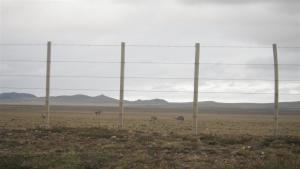Offer an in-depth caption of the image, mentioning all notable aspects.

The image captures a vast, open landscape characterized by a flat terrain under a cloudy sky. In the foreground, a series of tall, vertical wooden posts form a fence, which stretches across the scene. Beyond the fence, several animals can be seen grazing, likely guanacos, which are native to the region. The background features distant, gently rolling hills that blend into the muted colors of the cloudy sky. This natural setting suggests an exploration of wildlife and landscapes in Patagonia, reflecting the serene and untamed beauty of the area. The photo evokes a sense of adventure and the challenges of navigating through such expansive, wild terrains.